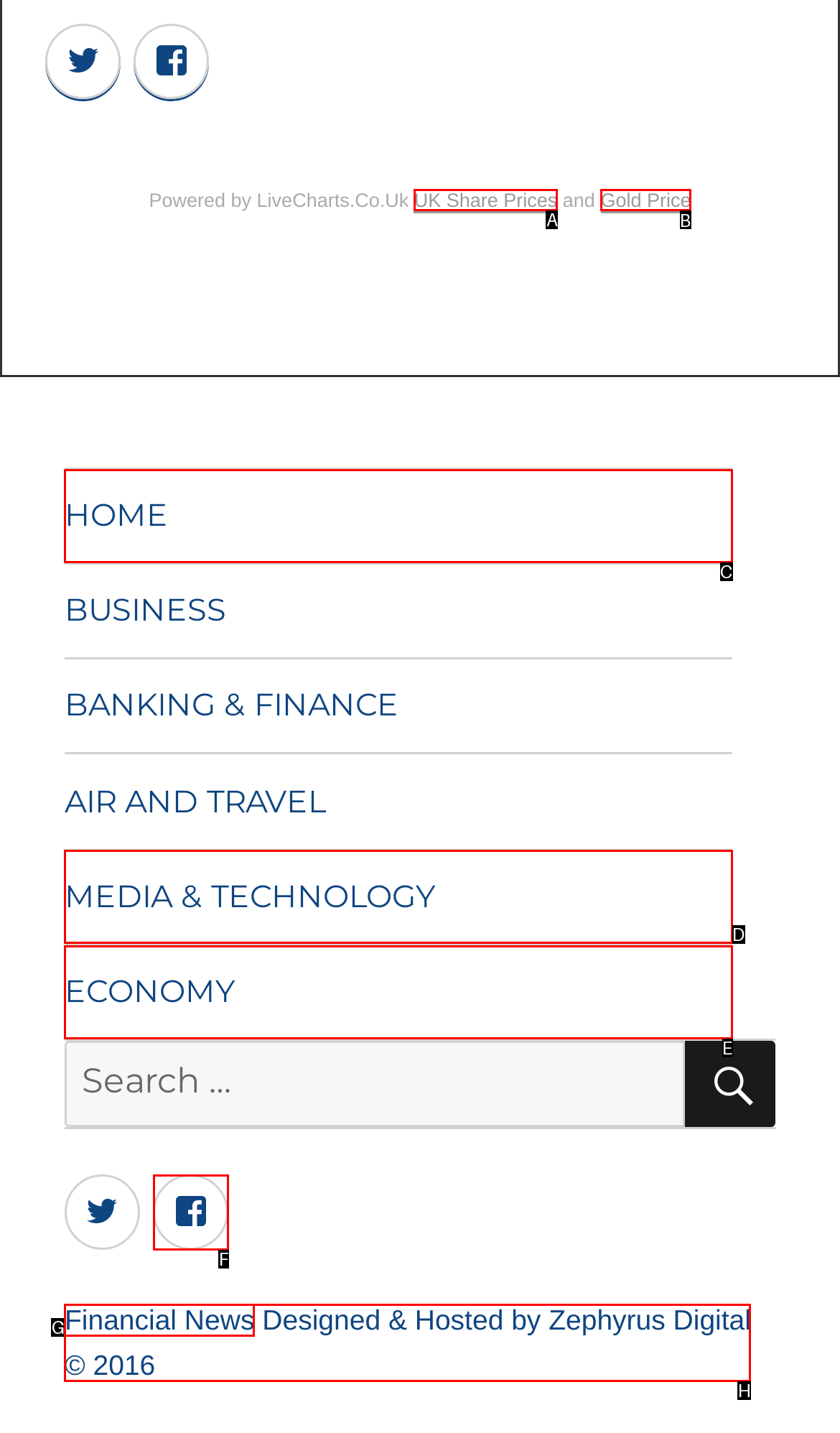Specify which element within the red bounding boxes should be clicked for this task: View UK Share Prices Respond with the letter of the correct option.

A